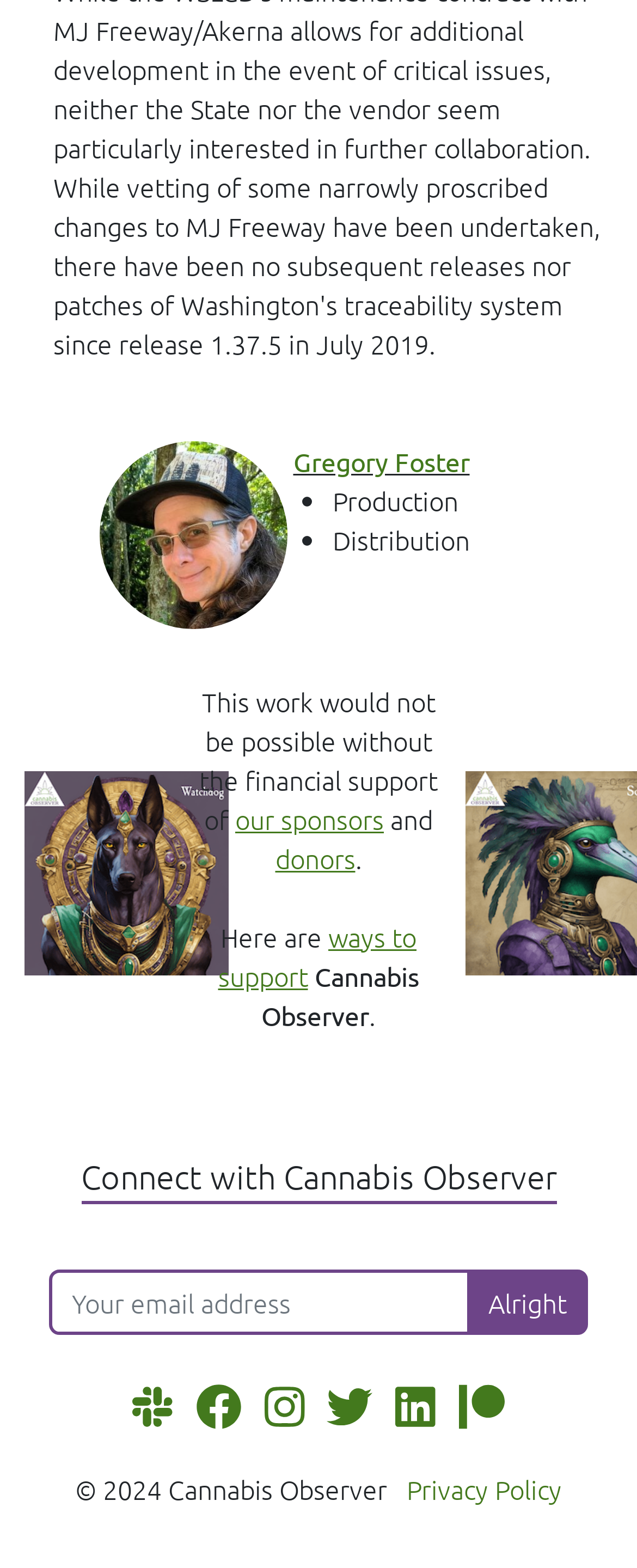Bounding box coordinates are specified in the format (top-left x, top-left y, bottom-right x, bottom-right y). All values are floating point numbers bounded between 0 and 1. Please provide the bounding box coordinate of the region this sentence describes: Alright

[0.733, 0.809, 0.923, 0.851]